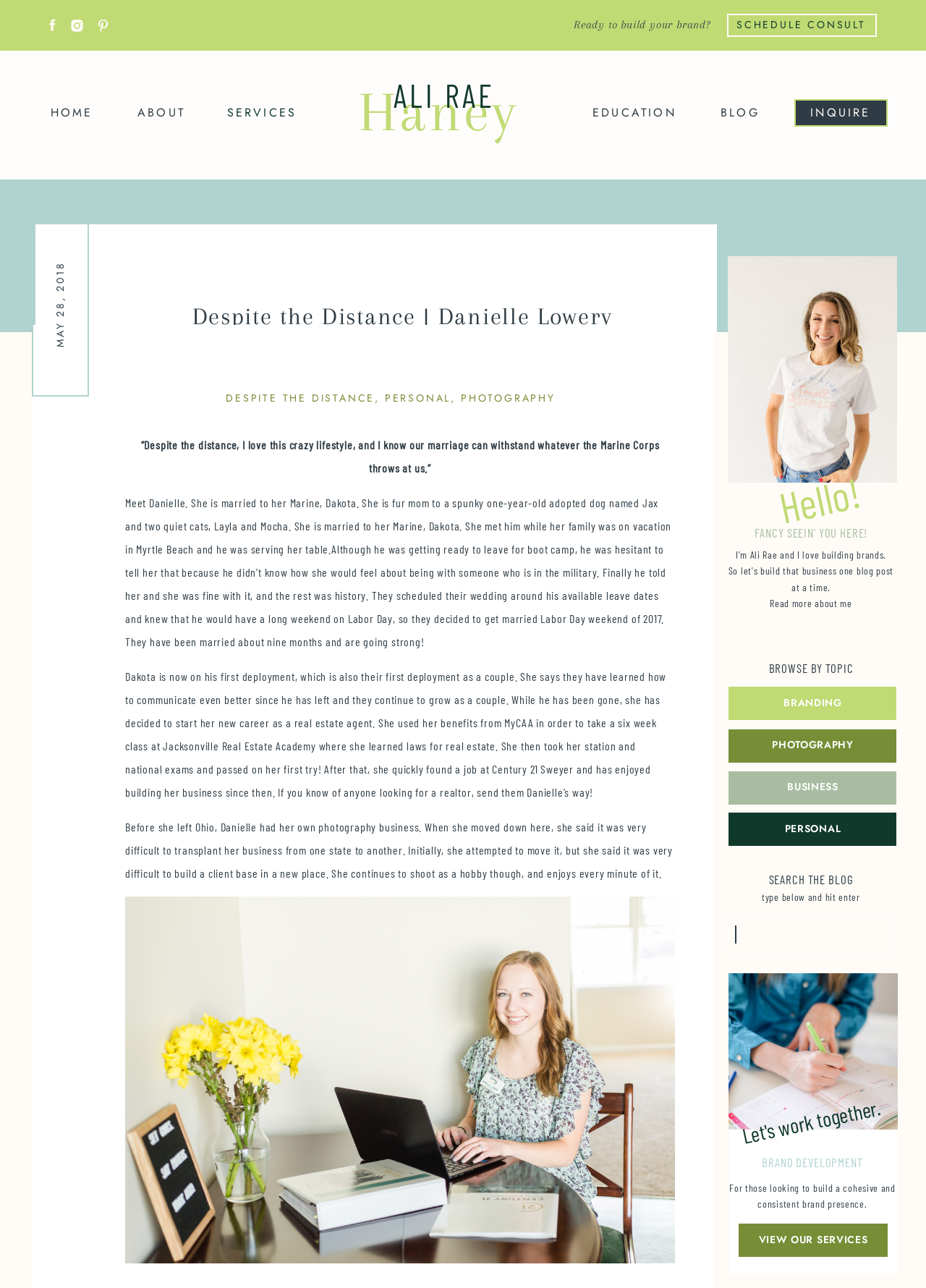What is the name of the photography business Danielle had in Ohio?
Can you provide an in-depth and detailed response to the question?

Although the webpage content mentions that Danielle had her own photography business in Ohio, it does not specify the name of the business.